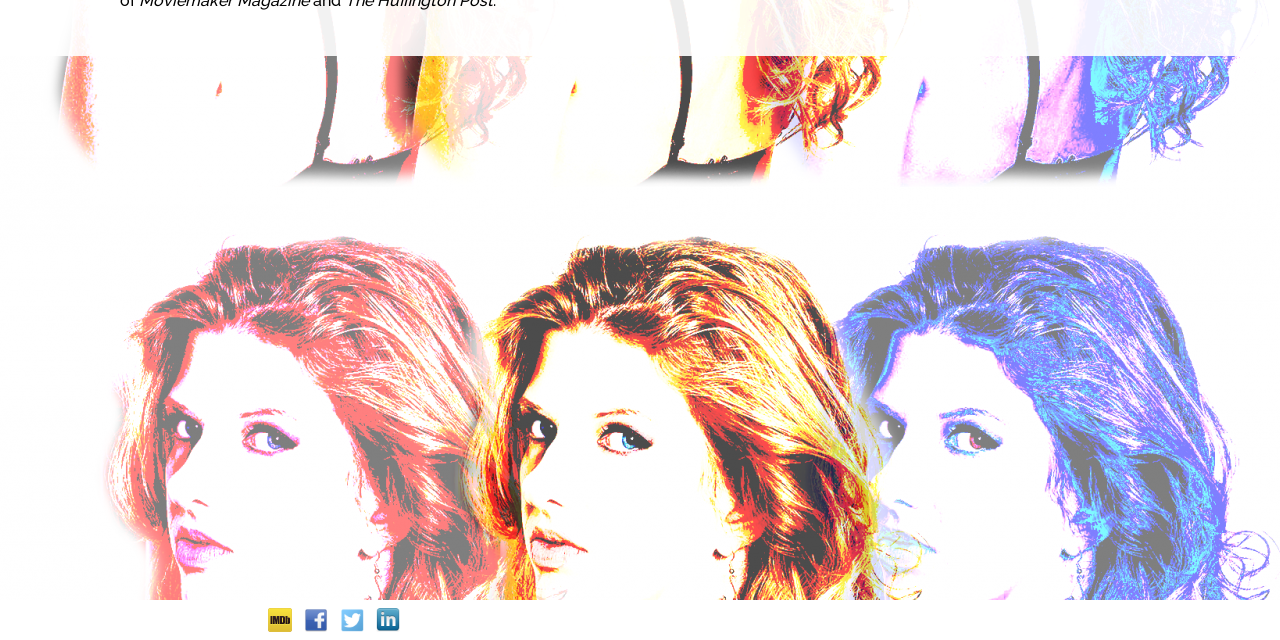Bounding box coordinates are specified in the format (top-left x, top-left y, bottom-right x, bottom-right y). All values are floating point numbers bounded between 0 and 1. Please provide the bounding box coordinate of the region this sentence describes: title="Follow Us on Twitter"

[0.266, 0.95, 0.284, 0.988]